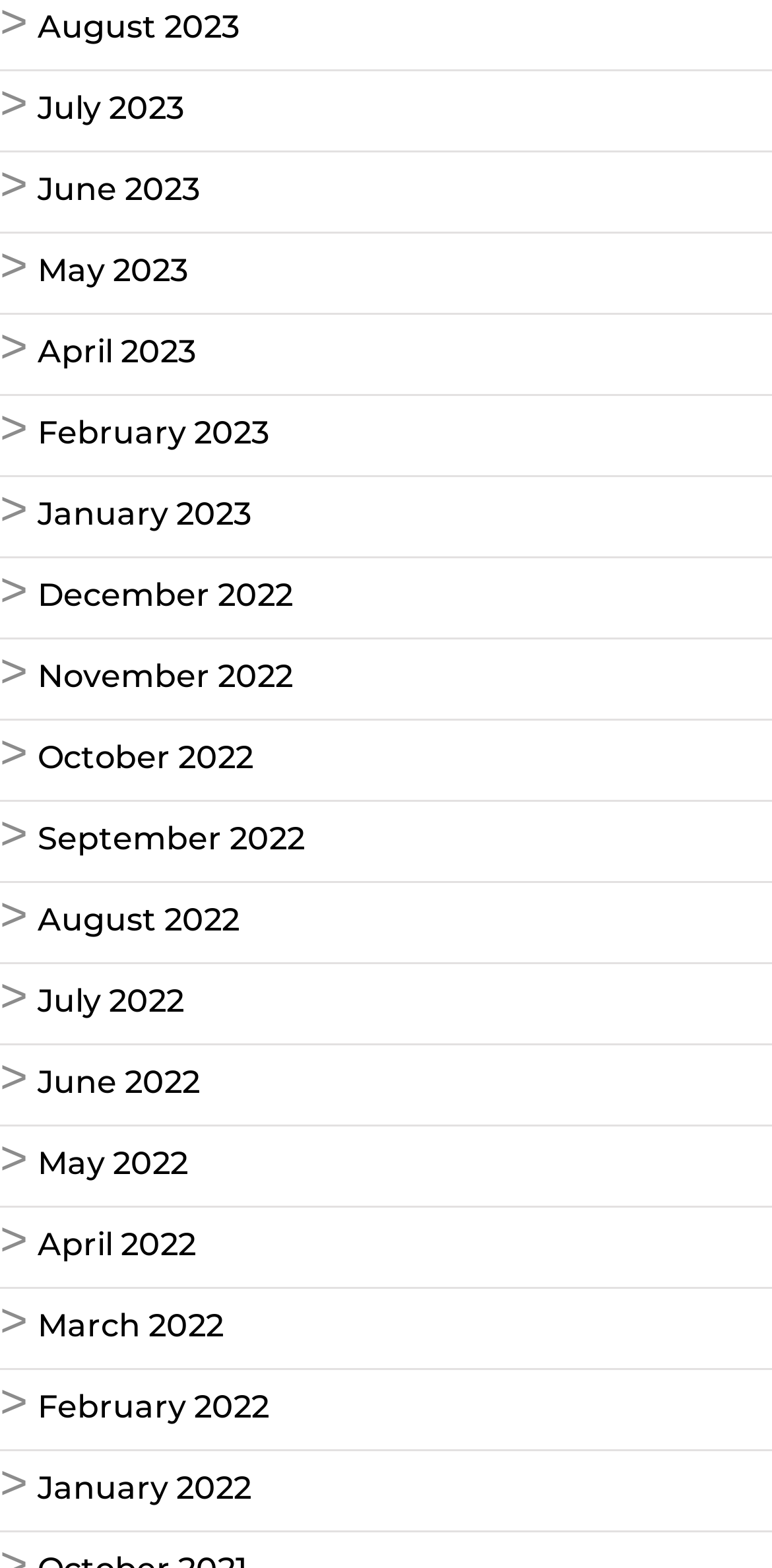Find the coordinates for the bounding box of the element with this description: "January 2023".

[0.049, 0.316, 0.326, 0.34]